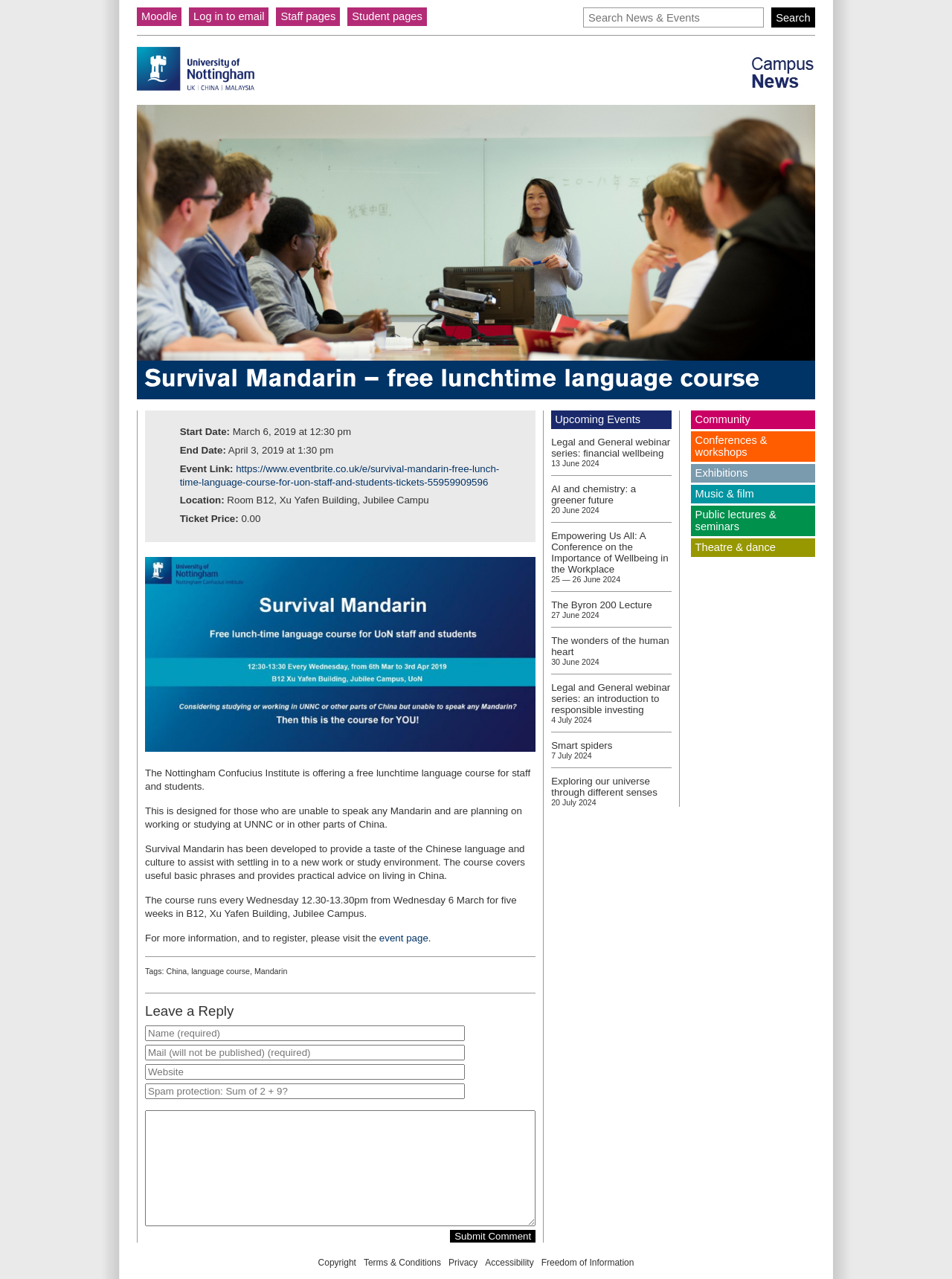Where is the language course located?
Please provide a single word or phrase as your answer based on the image.

Room B12, Xu Yafen Building, Jubilee Campus